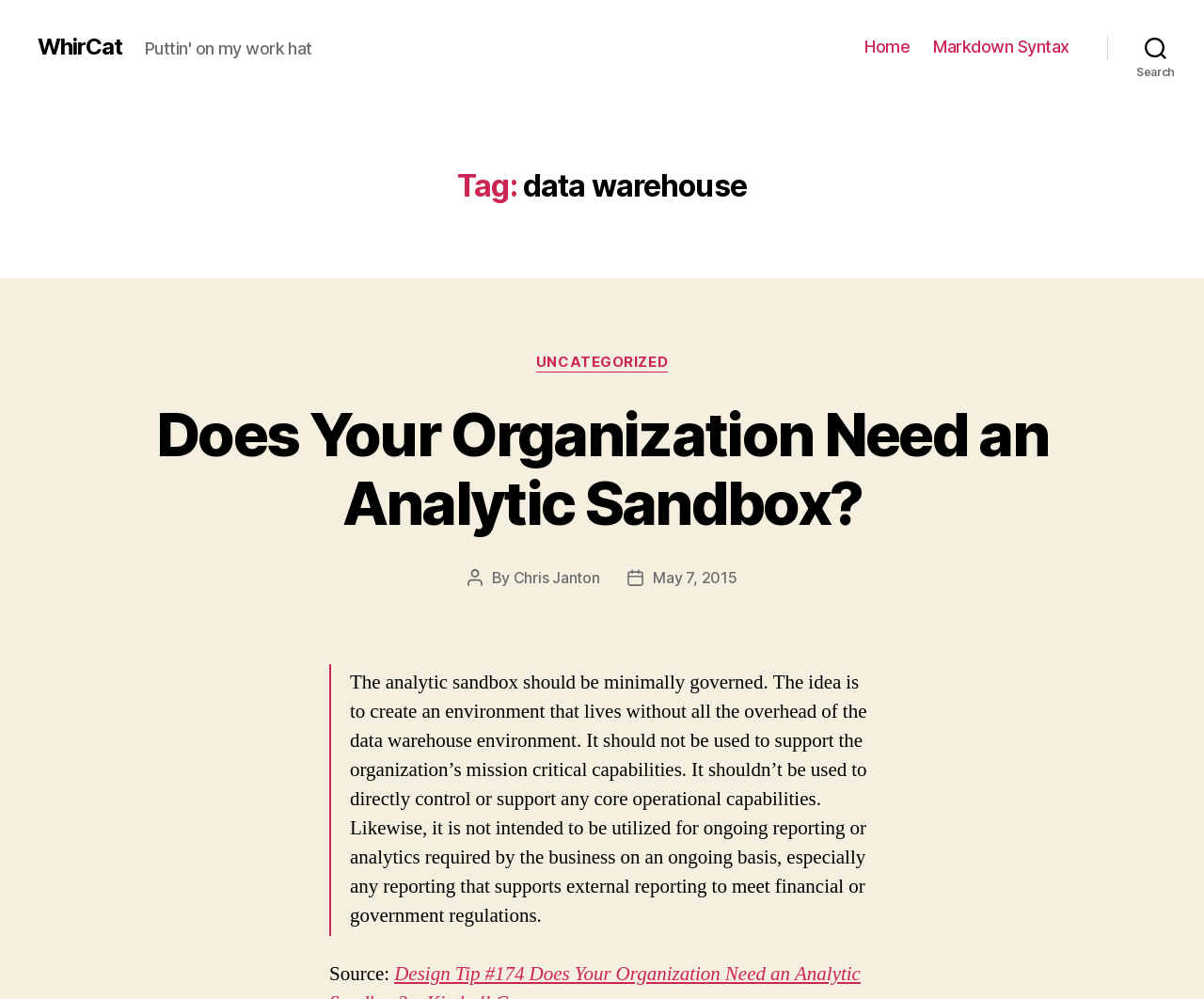Please identify the bounding box coordinates of the area that needs to be clicked to follow this instruction: "view uncategorized posts".

[0.445, 0.354, 0.555, 0.373]